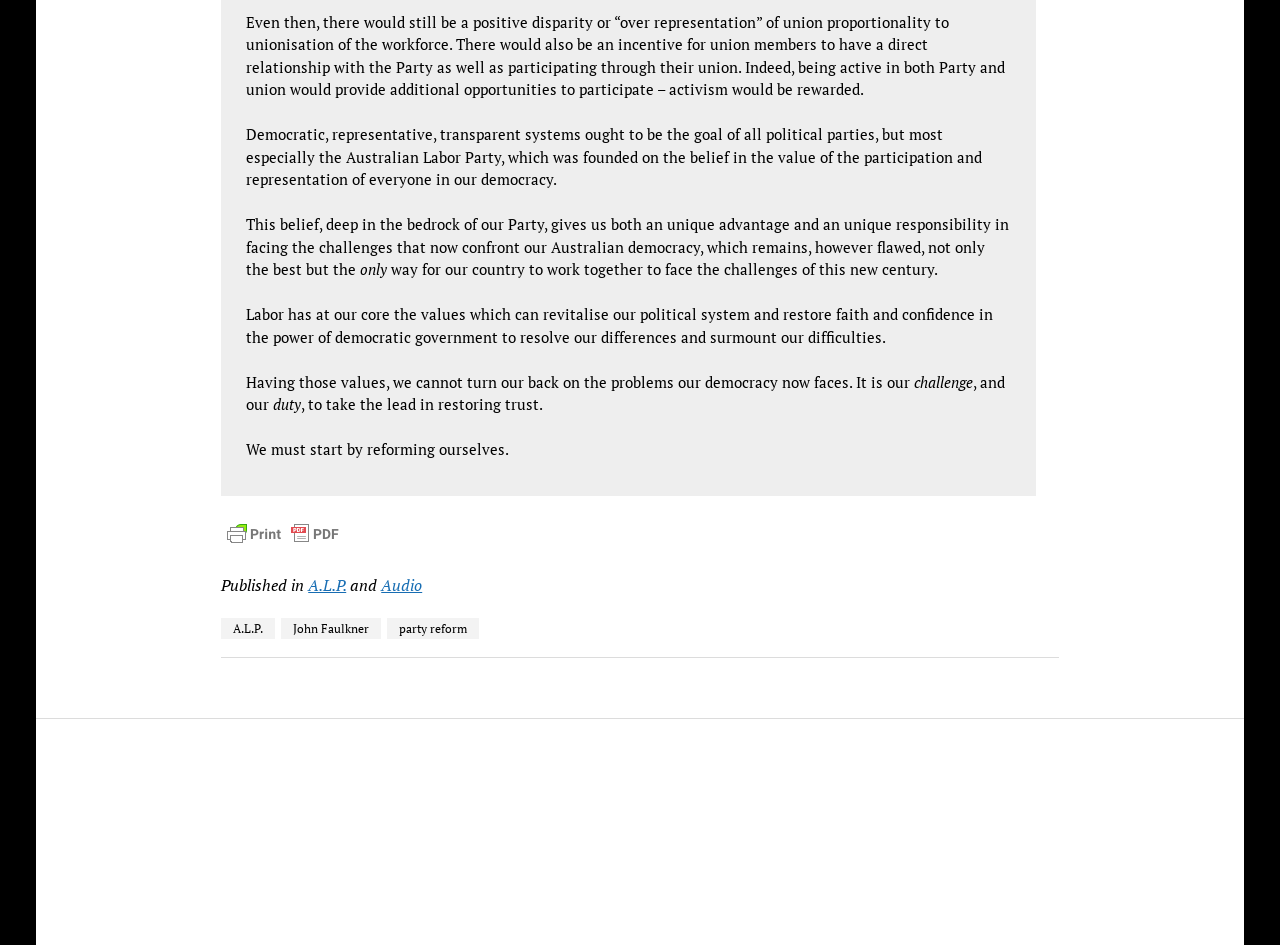Based on the description "John Faulkner", find the bounding box of the specified UI element.

[0.22, 0.654, 0.298, 0.676]